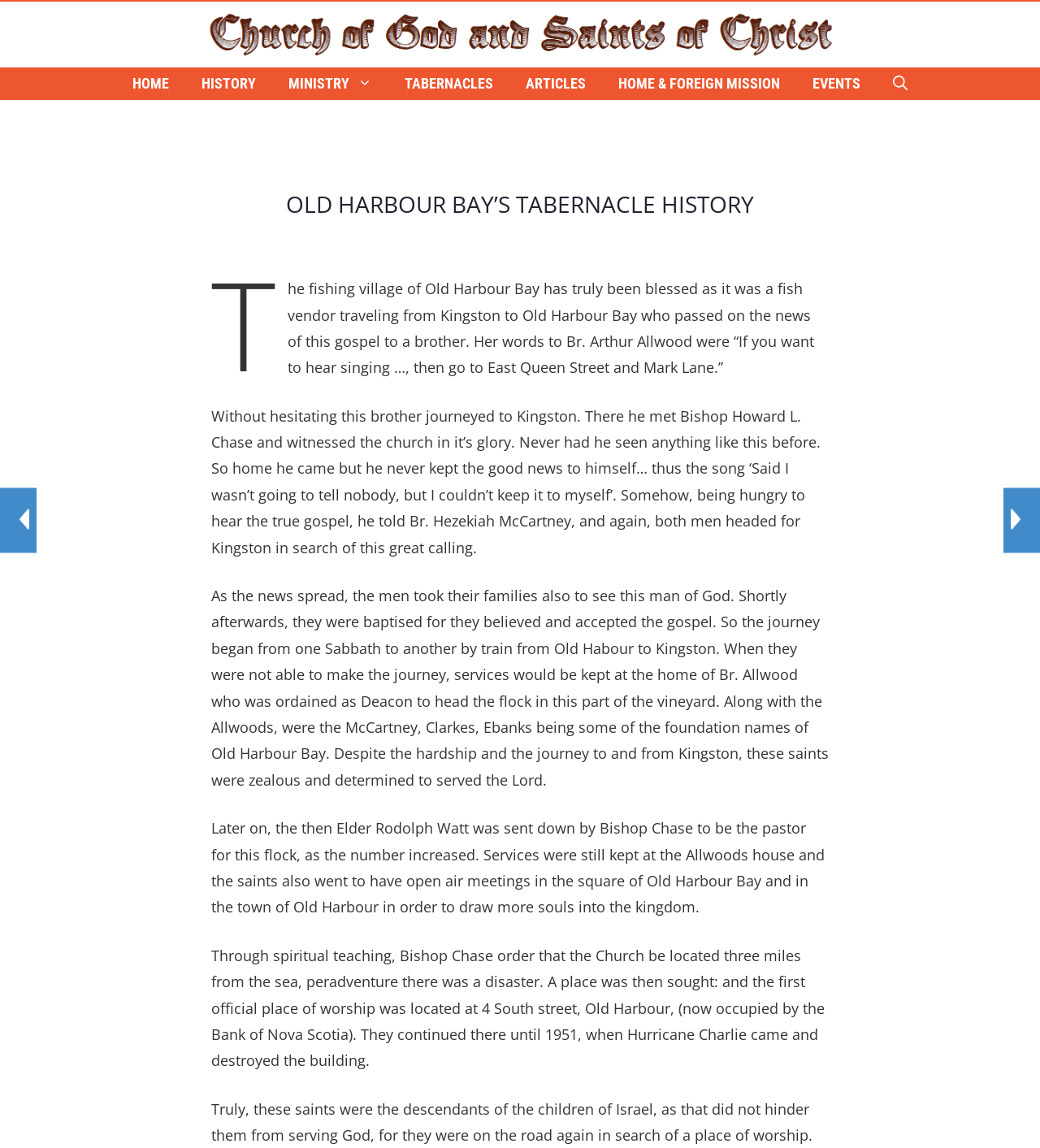What happened to the building in 1951? Examine the screenshot and reply using just one word or a brief phrase.

It was destroyed by Hurricane Charlie